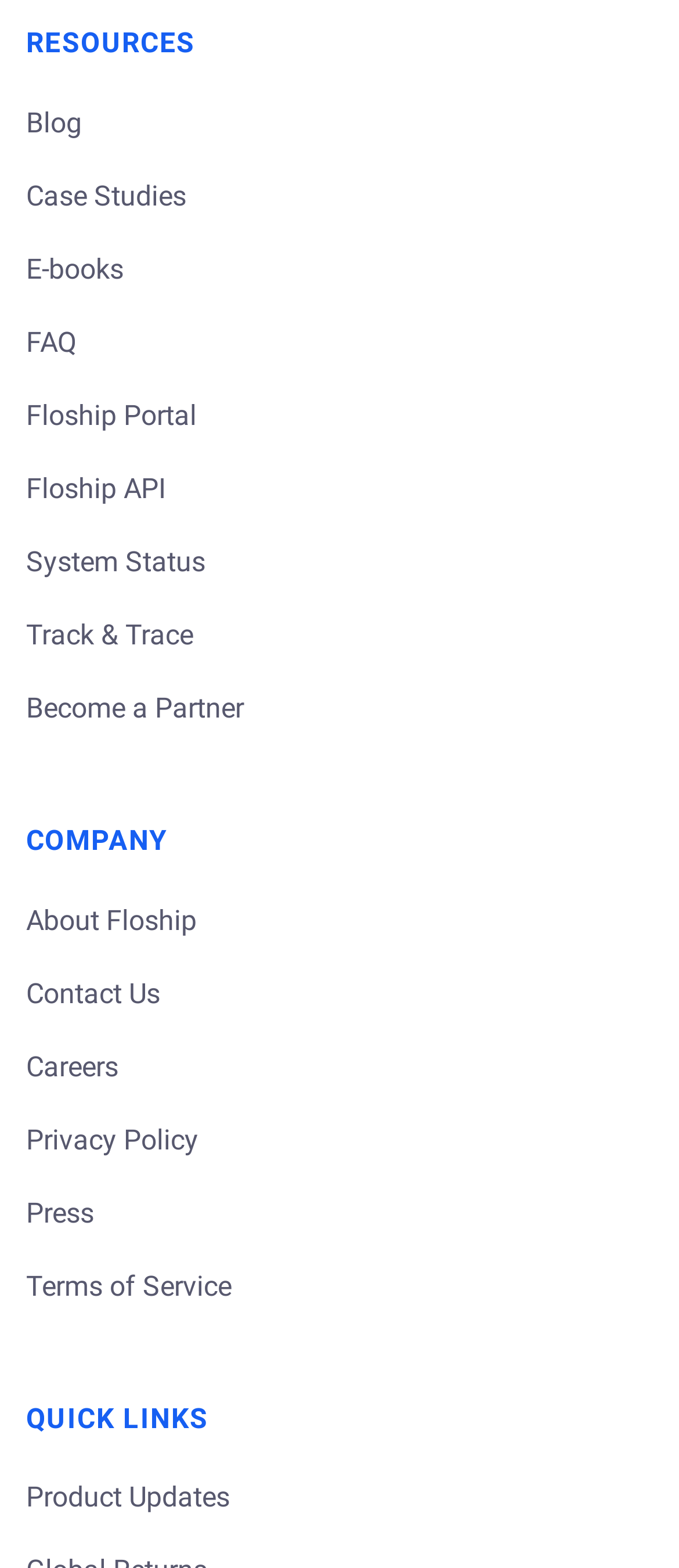Give the bounding box coordinates for the element described by: "About Floship".

[0.038, 0.576, 0.29, 0.597]